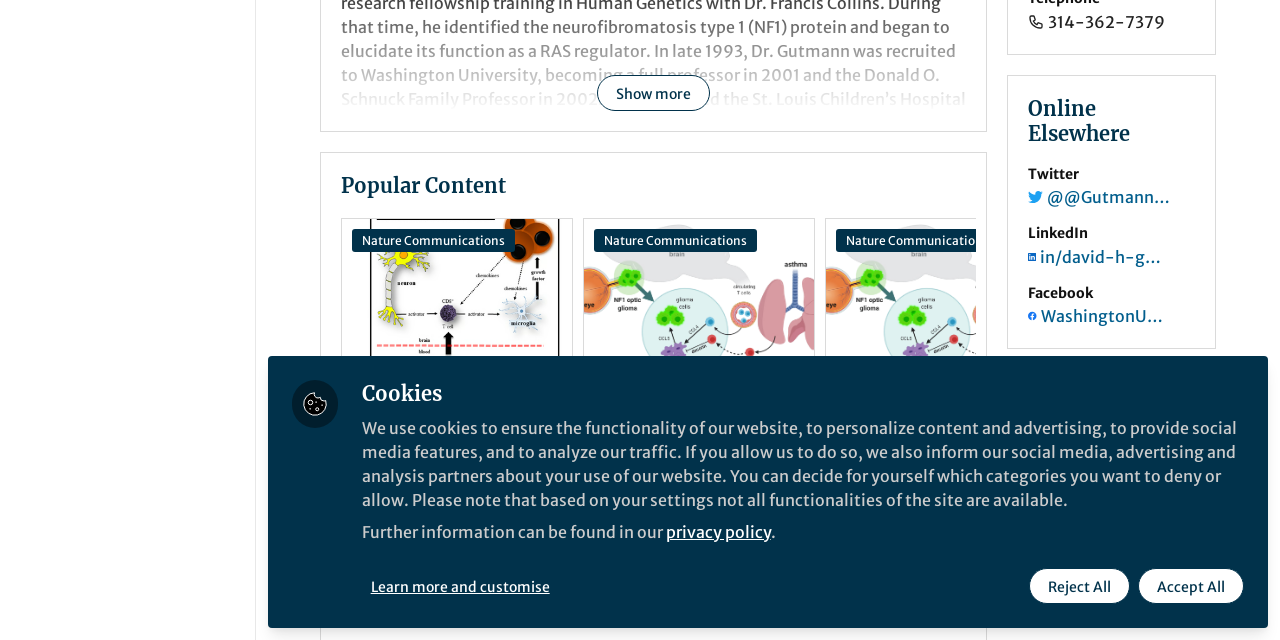Identify the bounding box coordinates for the UI element described as follows: Show more. Use the format (top-left x, top-left y, bottom-right x, bottom-right y) and ensure all values are floating point numbers between 0 and 1.

[0.466, 0.117, 0.555, 0.173]